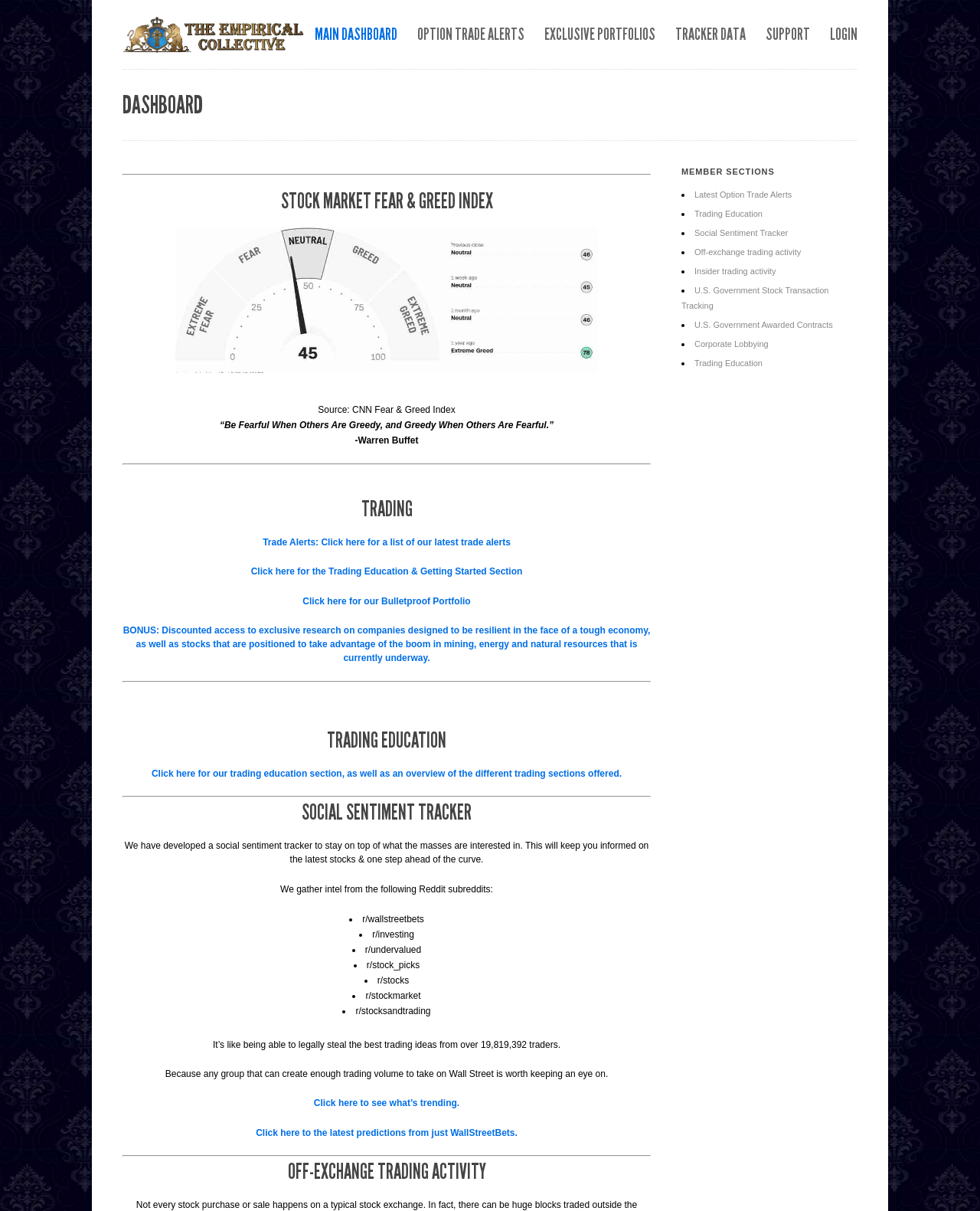Determine the bounding box coordinates of the clickable region to execute the instruction: "Explore the SOCIAL SENTIMENT TRACKER". The coordinates should be four float numbers between 0 and 1, denoted as [left, top, right, bottom].

[0.125, 0.662, 0.664, 0.68]